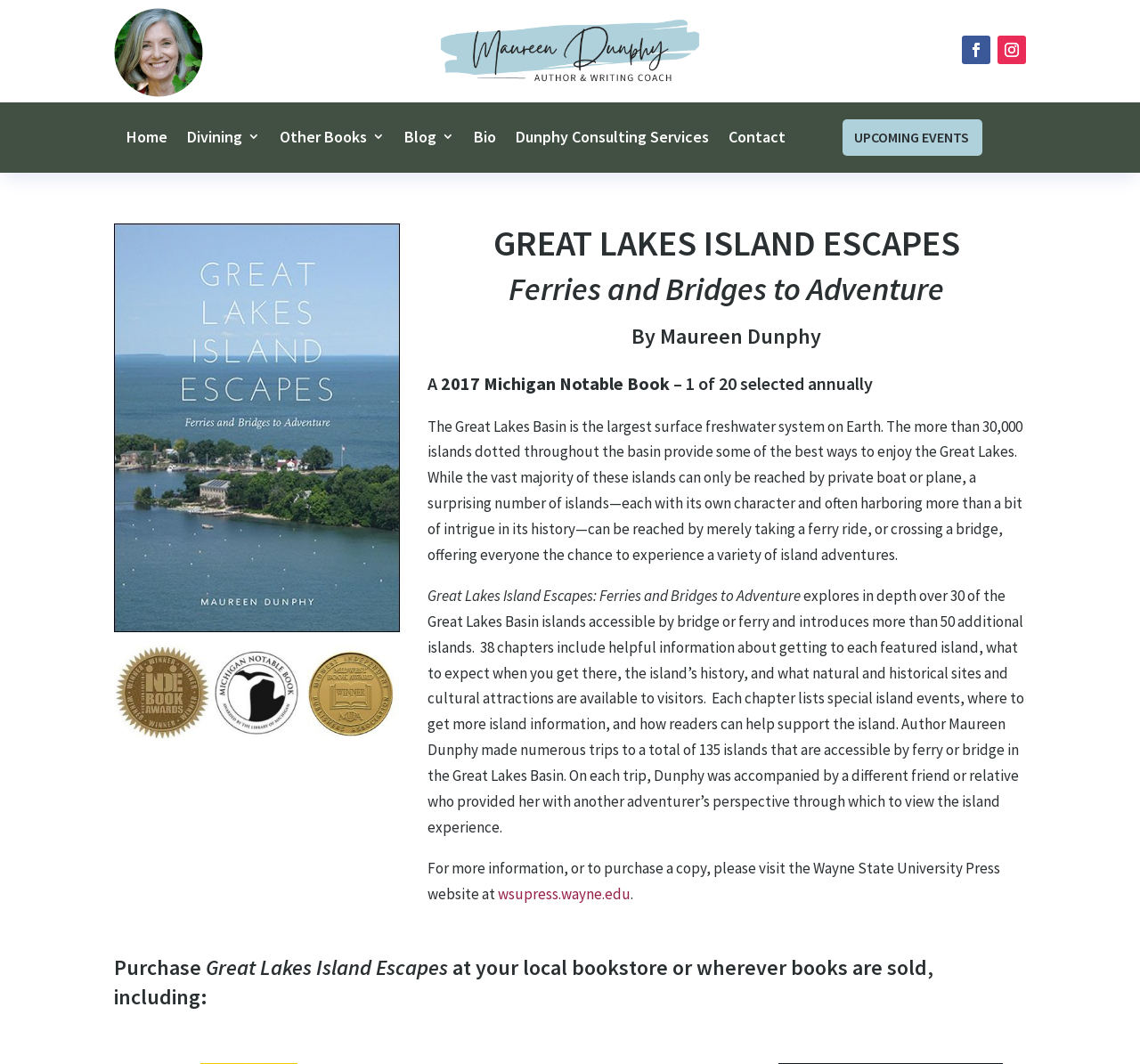Find and specify the bounding box coordinates that correspond to the clickable region for the instruction: "Learn about the author".

[0.416, 0.121, 0.435, 0.144]